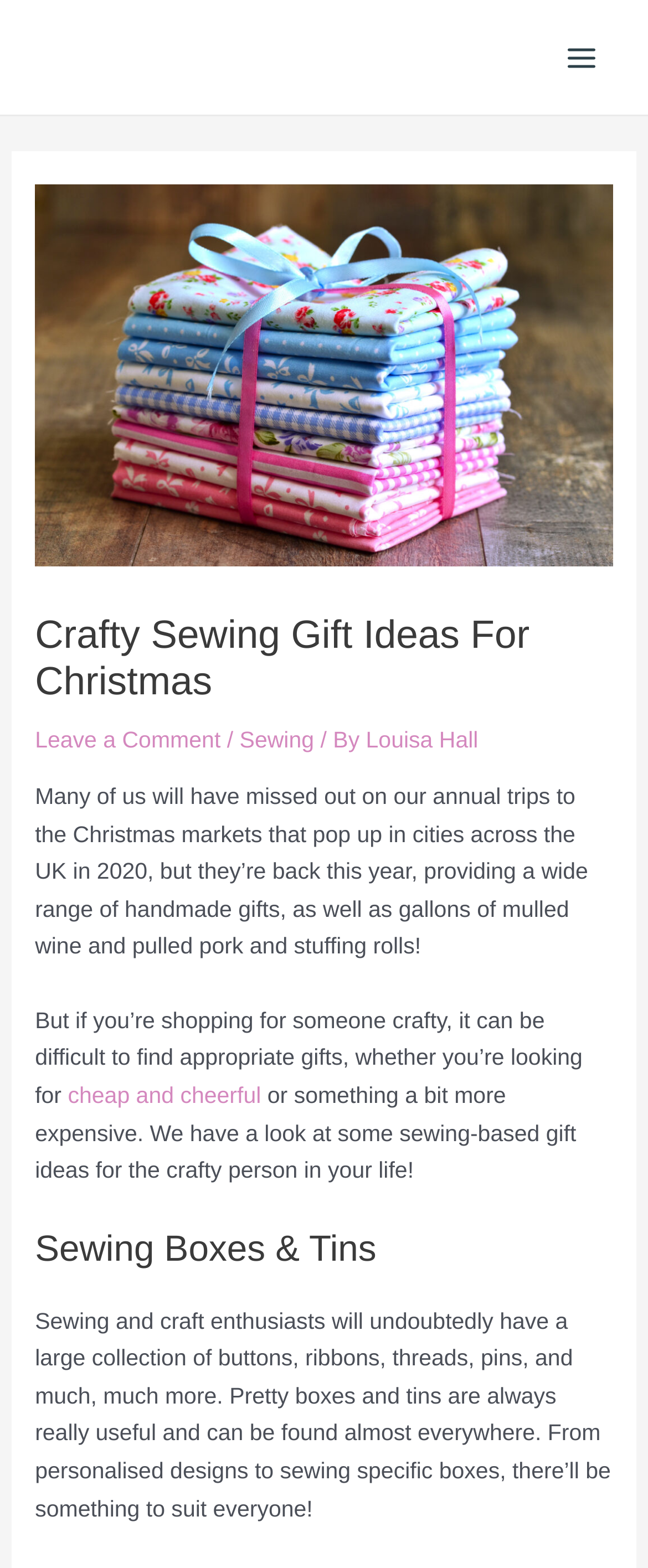Locate the bounding box of the UI element with the following description: "Sewing".

[0.37, 0.464, 0.485, 0.479]